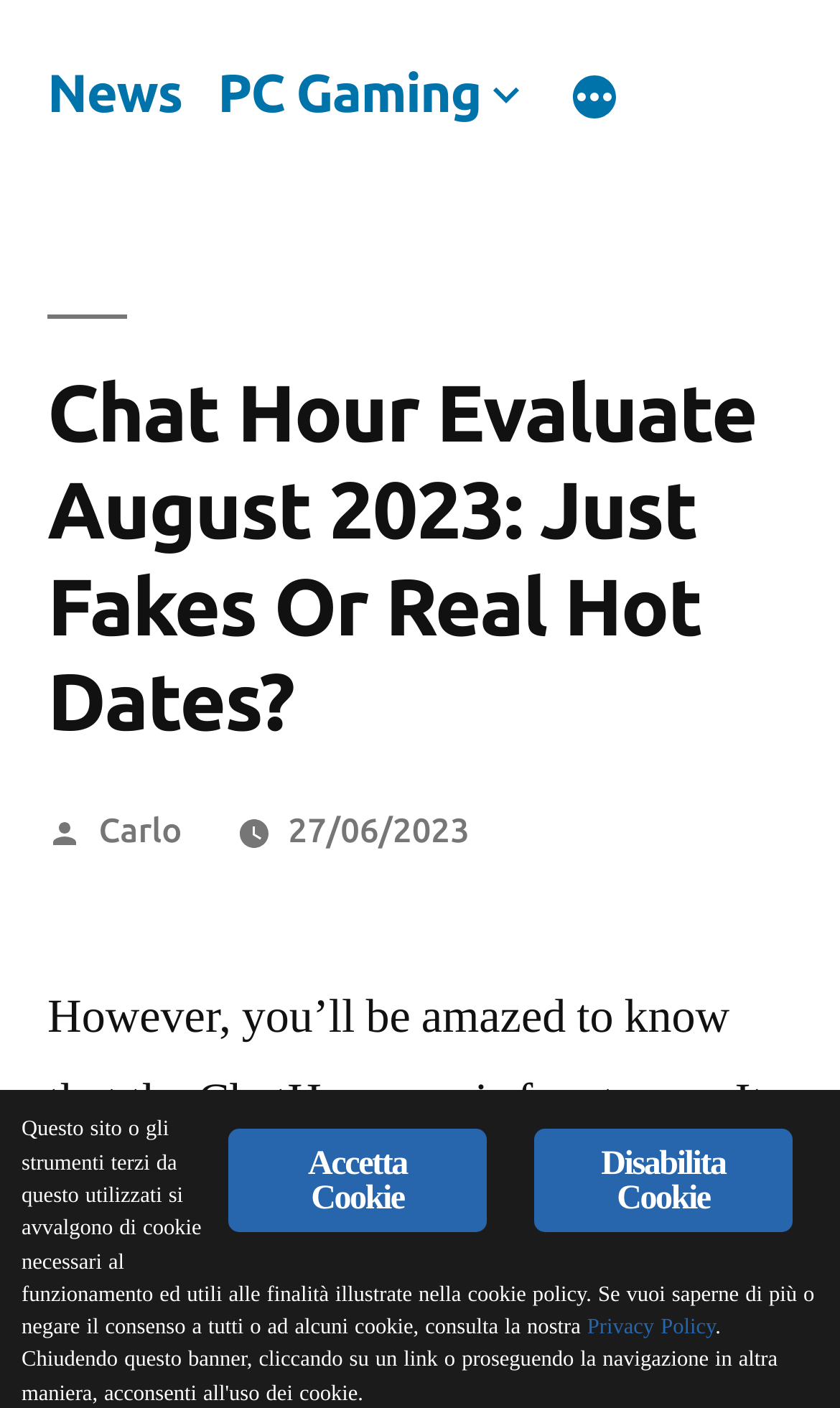Using the image as a reference, answer the following question in as much detail as possible:
What is the purpose of the cookie policy?

The purpose of the cookie policy can be found in the footer section of the webpage, where it says 'Questo sito o gli strumenti terzi da questo utilizzati si avvalgono di cookie necessari al funzionamento ed utili alle finalità illustrate nella cookie policy.'